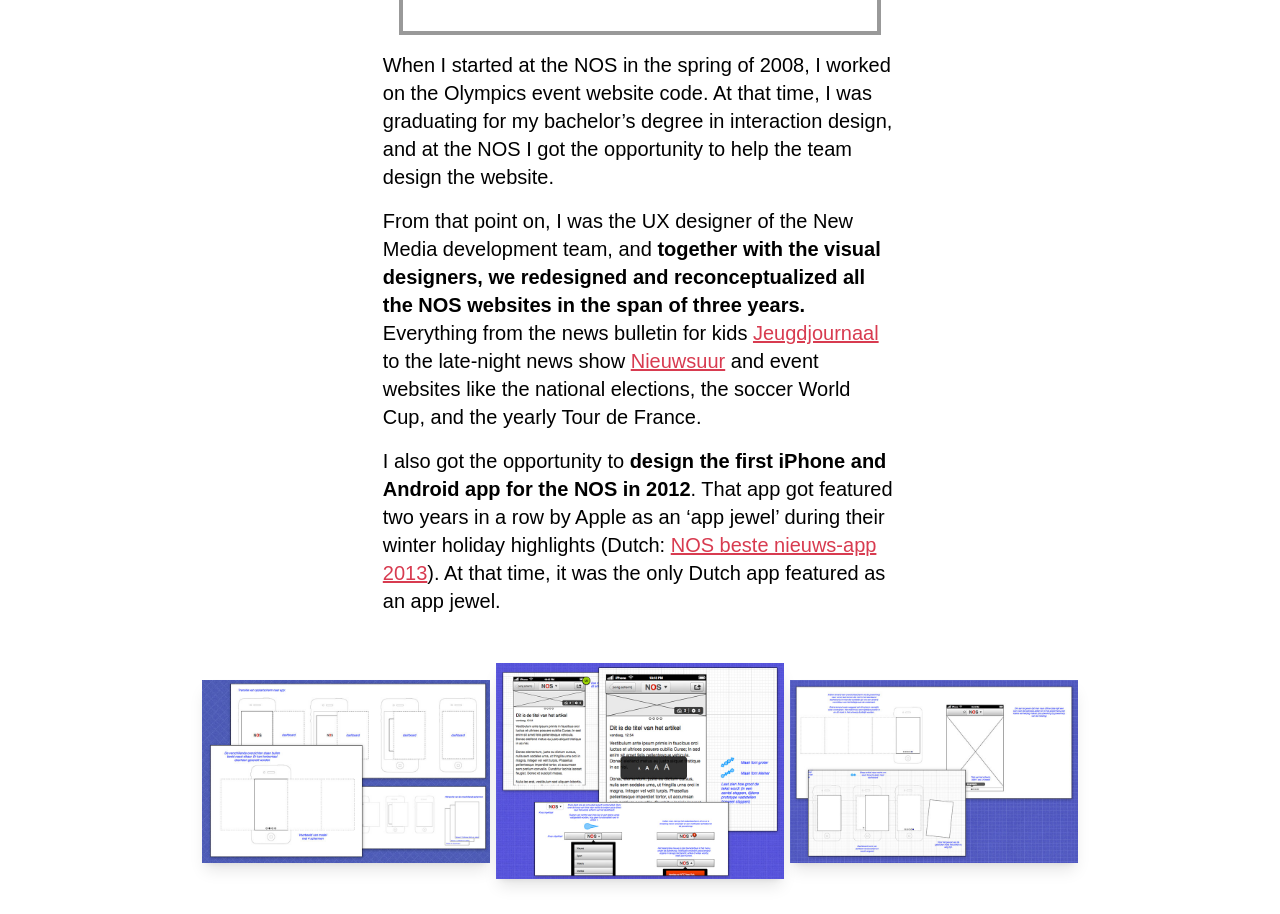What was special about the NOS app in 2012?
Using the image, provide a concise answer in one word or a short phrase.

Featured by Apple as an app jewel